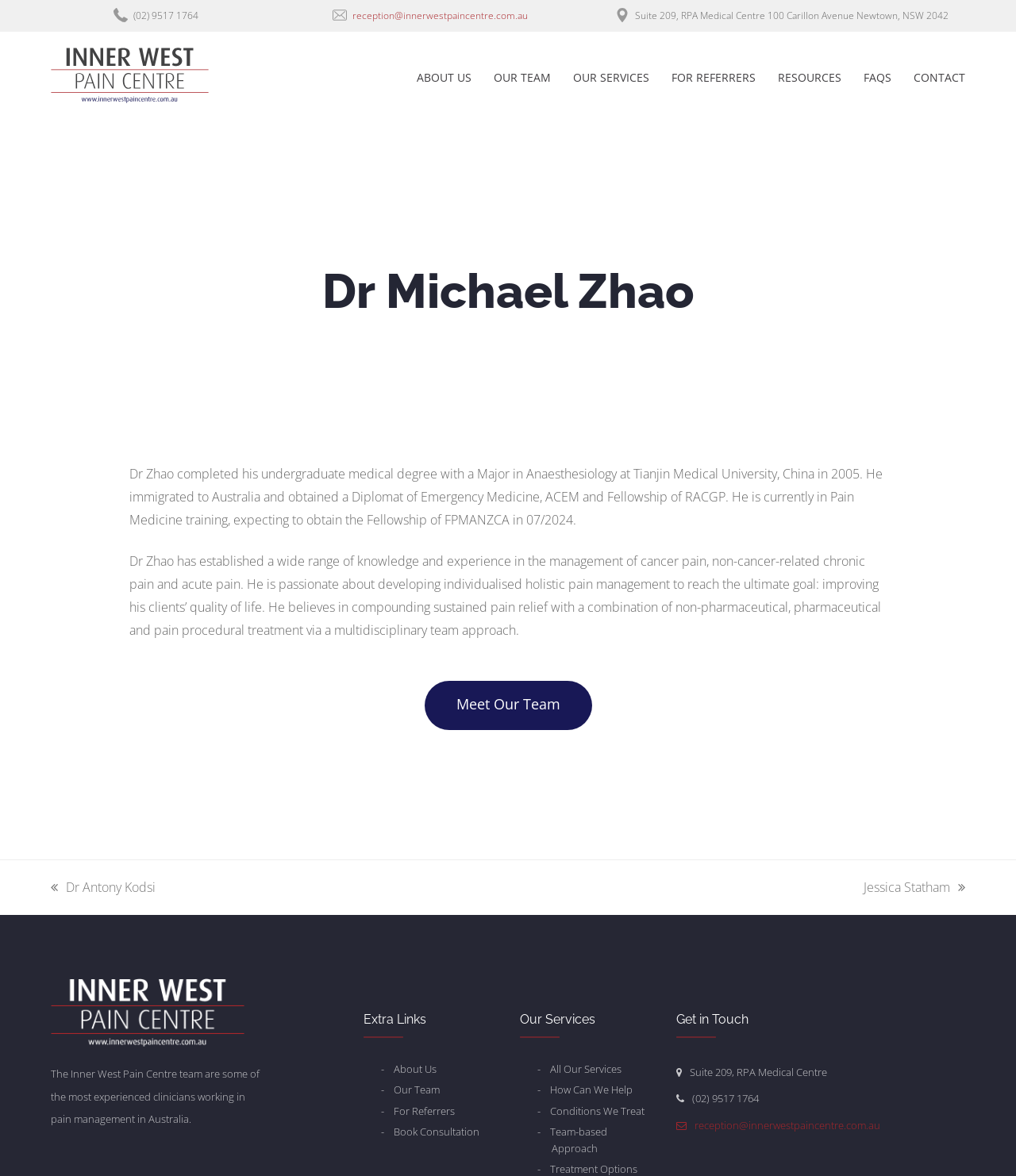Can you provide the bounding box coordinates for the element that should be clicked to implement the instruction: "Click the 'OUR TEAM' link"?

[0.486, 0.059, 0.542, 0.076]